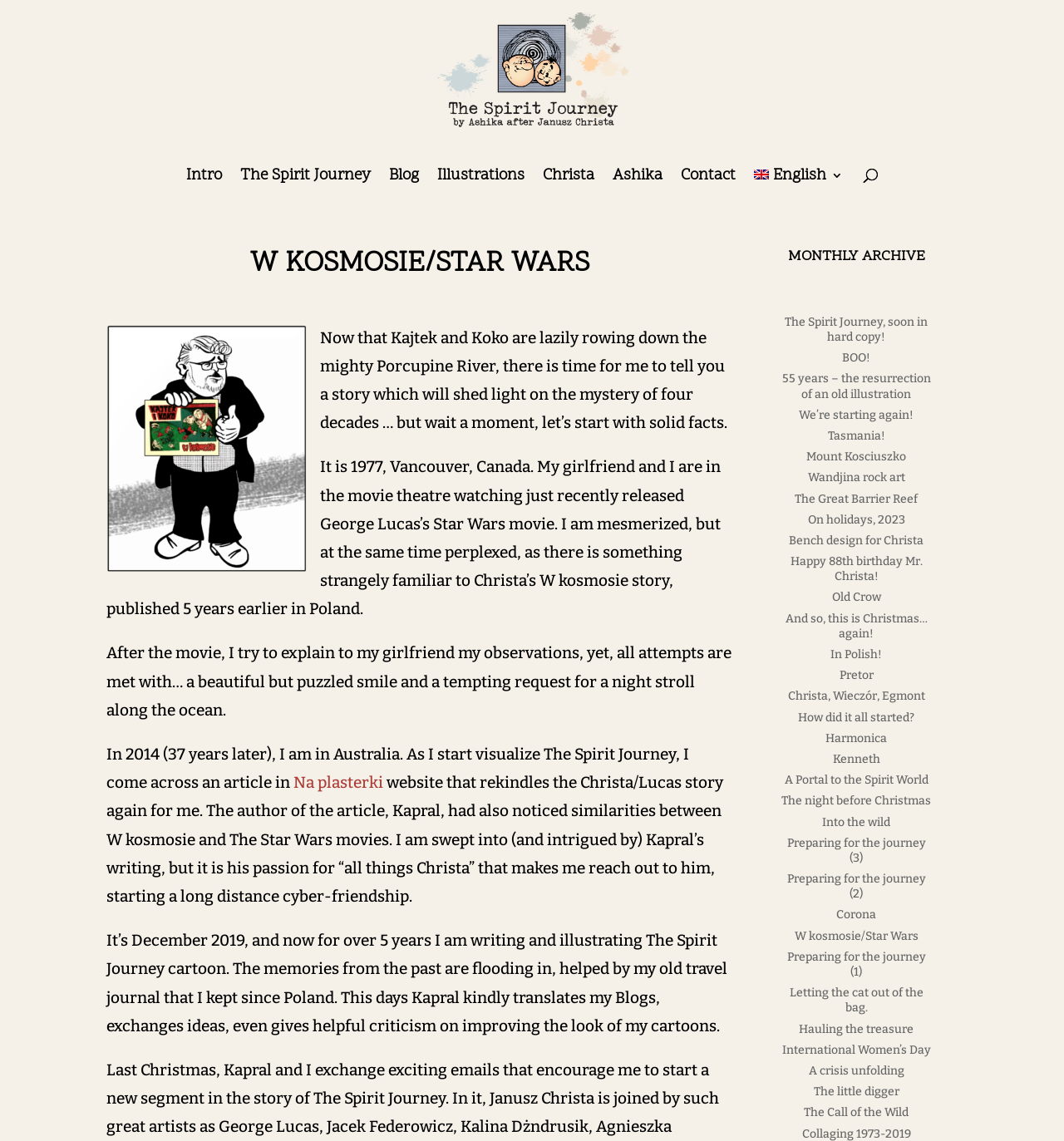Please identify the bounding box coordinates of the element's region that I should click in order to complete the following instruction: "Switch to English 3". The bounding box coordinates consist of four float numbers between 0 and 1, i.e., [left, top, right, bottom].

[0.708, 0.149, 0.792, 0.186]